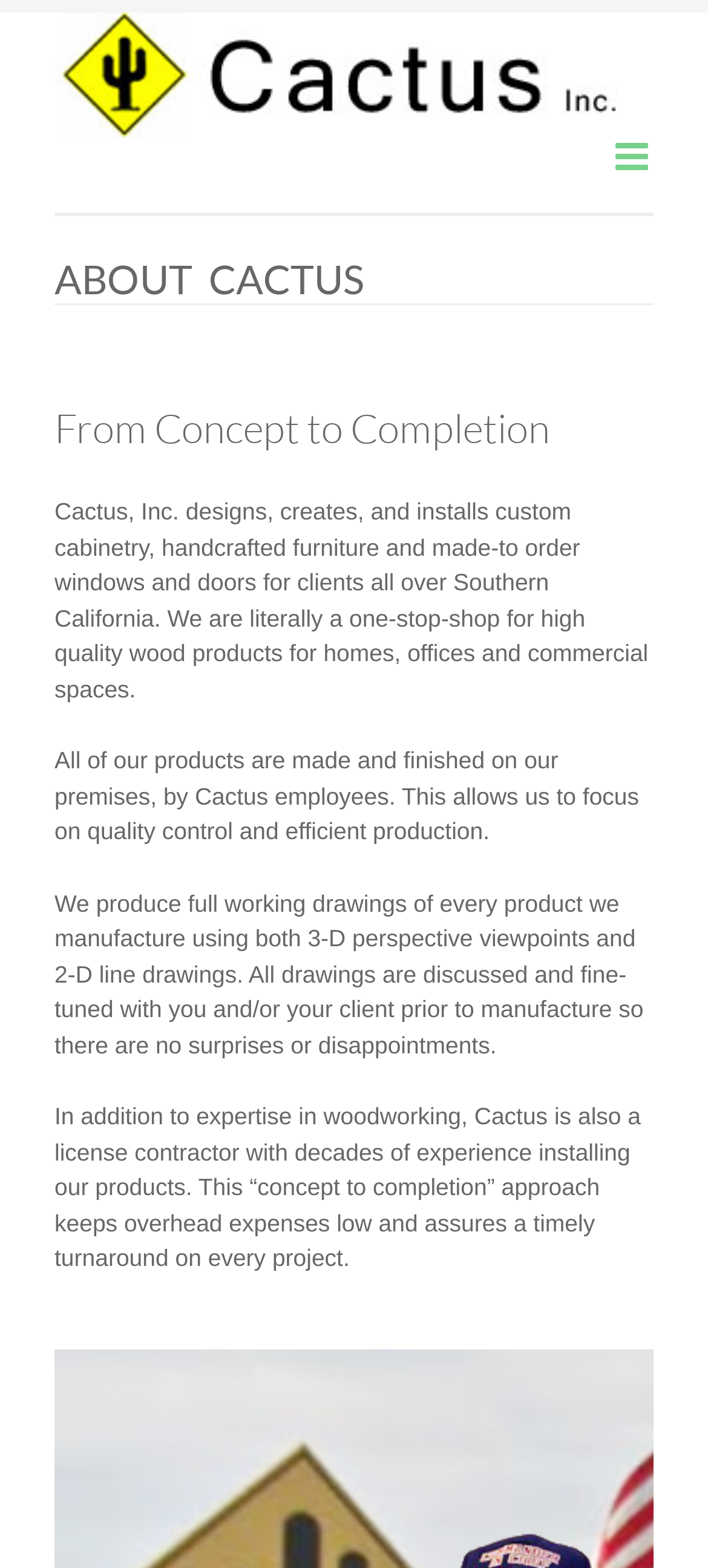Write an elaborate caption that captures the essence of the webpage.

The webpage is about Cactus, Inc., a company that specializes in custom woodworking, particularly in custom cabinetry, windows, and doors for high-end homes in Los Angeles County. 

At the top left of the page, there is a logo of Cactus, Inc. Next to it, on the top right, is a toggle button to open the mobile menu. 

Below the logo, there is a page title bar that spans the entire width of the page. Within this bar, there are two headings: "ABOUT CACTUS" and "From Concept to Completion". 

Underneath the page title bar, there are four paragraphs of text that describe the company's services and expertise. The first paragraph explains that Cactus, Inc. designs, creates, and installs custom cabinetry, furniture, and windows and doors for clients in Southern California. The second paragraph highlights the company's focus on quality control and efficient production. The third paragraph describes the company's process of creating working drawings for every product, which are discussed and fine-tuned with clients before manufacture. The fourth paragraph emphasizes the company's expertise in both woodworking and installation, allowing for a timely and cost-effective project turnaround.